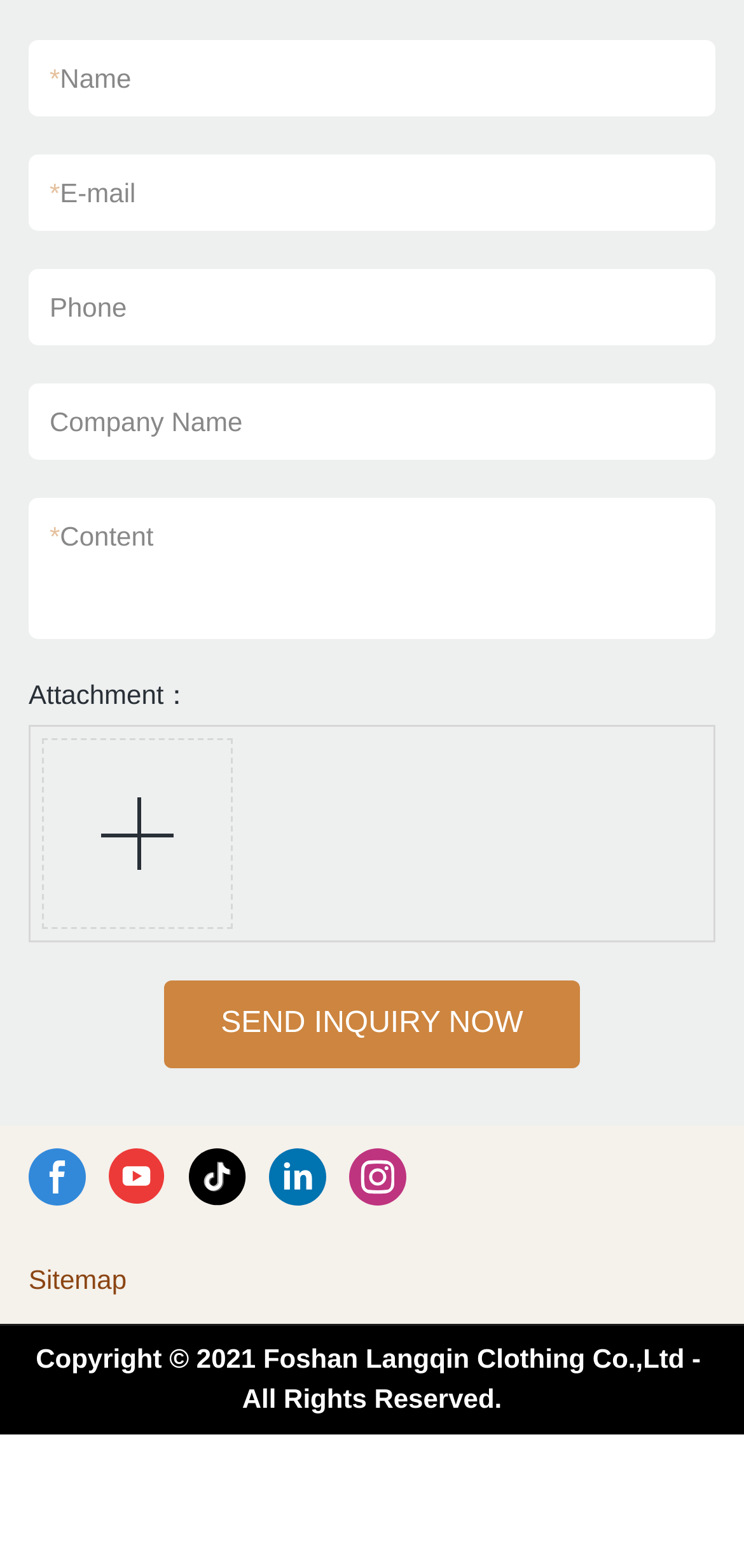Identify the bounding box of the HTML element described here: "title="RSS"". Provide the coordinates as four float numbers between 0 and 1: [left, top, right, bottom].

None